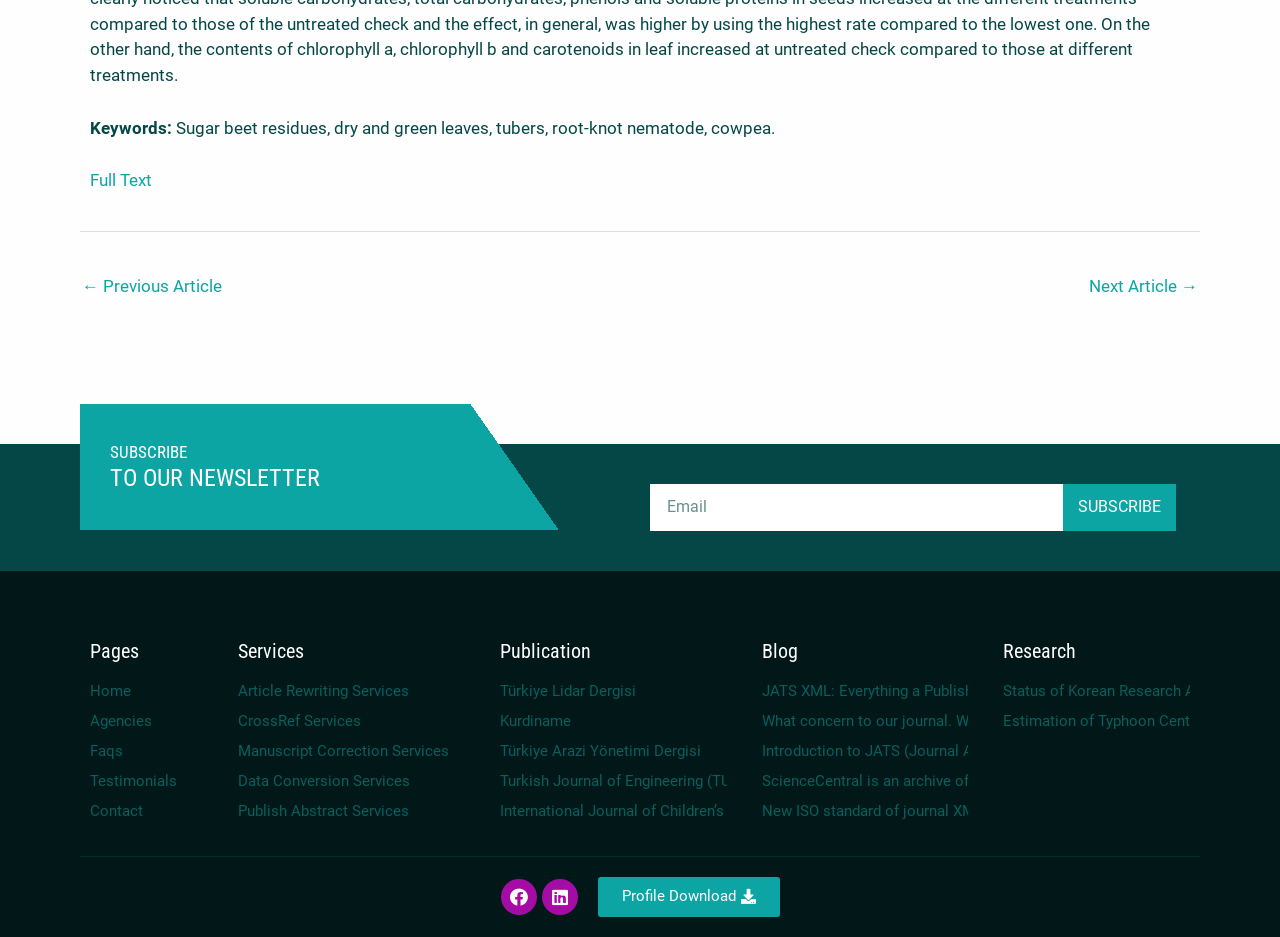Determine the bounding box of the UI element mentioned here: "Full Text". The coordinates must be in the format [left, top, right, bottom] with values ranging from 0 to 1.

[0.07, 0.182, 0.119, 0.203]